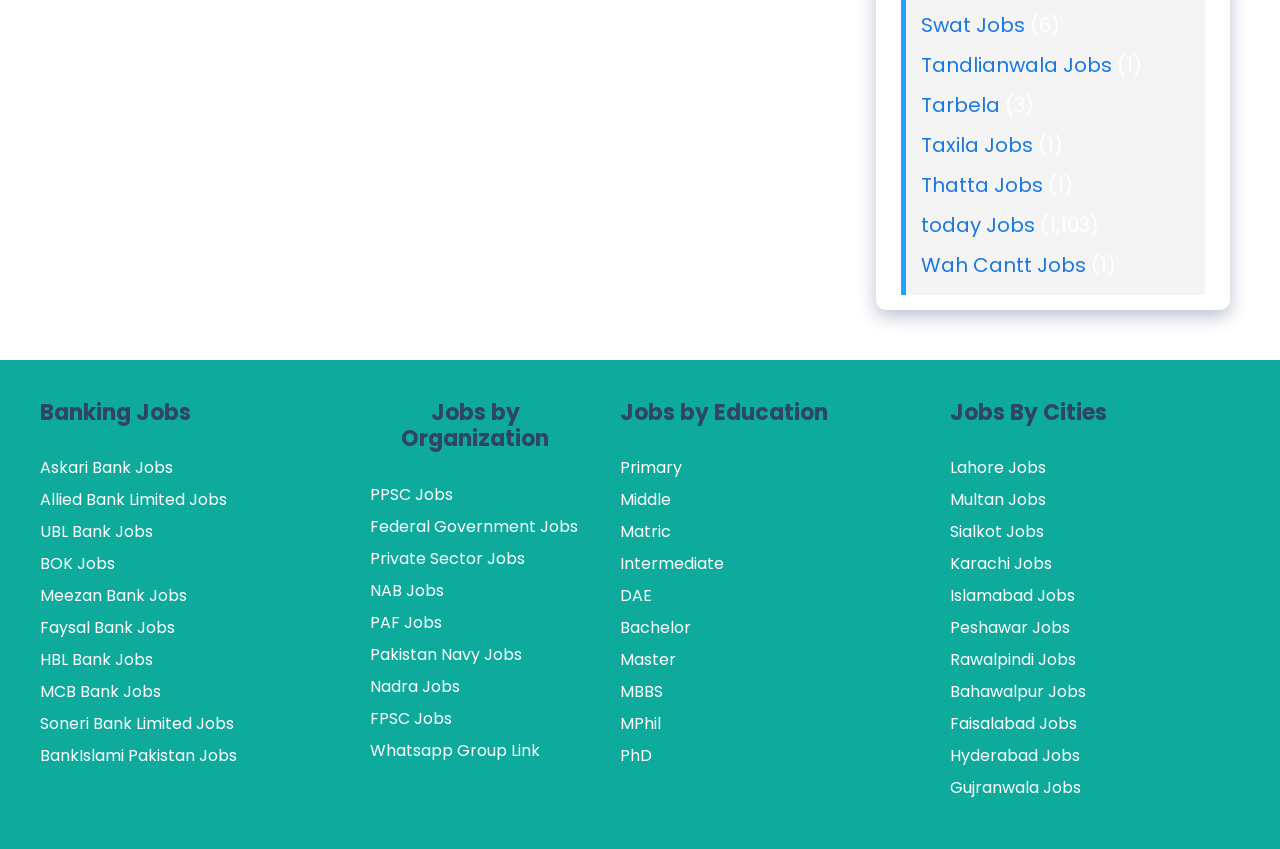Please specify the bounding box coordinates for the clickable region that will help you carry out the instruction: "Search for Lahore Jobs".

[0.742, 0.537, 0.817, 0.564]